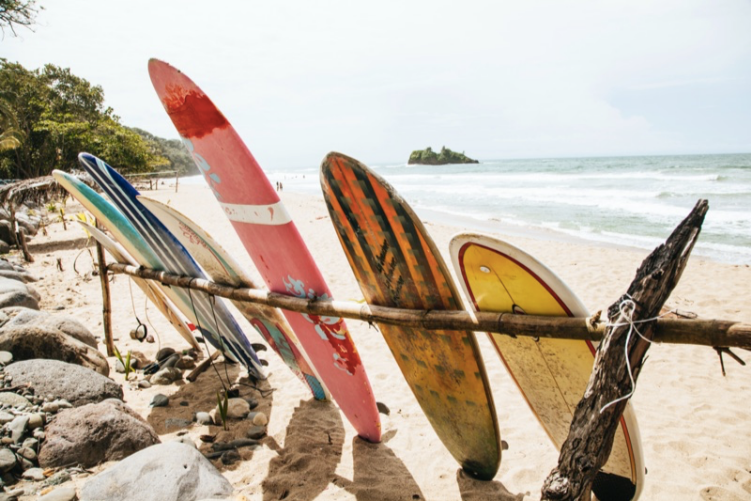Please use the details from the image to answer the following question comprehensively:
What is the atmosphere at the beach?

The image depicts people enjoying the beach, which suggests a lively atmosphere, but the serene ambiance created by the gentle ocean waves and lush tropical trees in the background implies a laid-back tone, making the overall atmosphere lively yet laid-back.